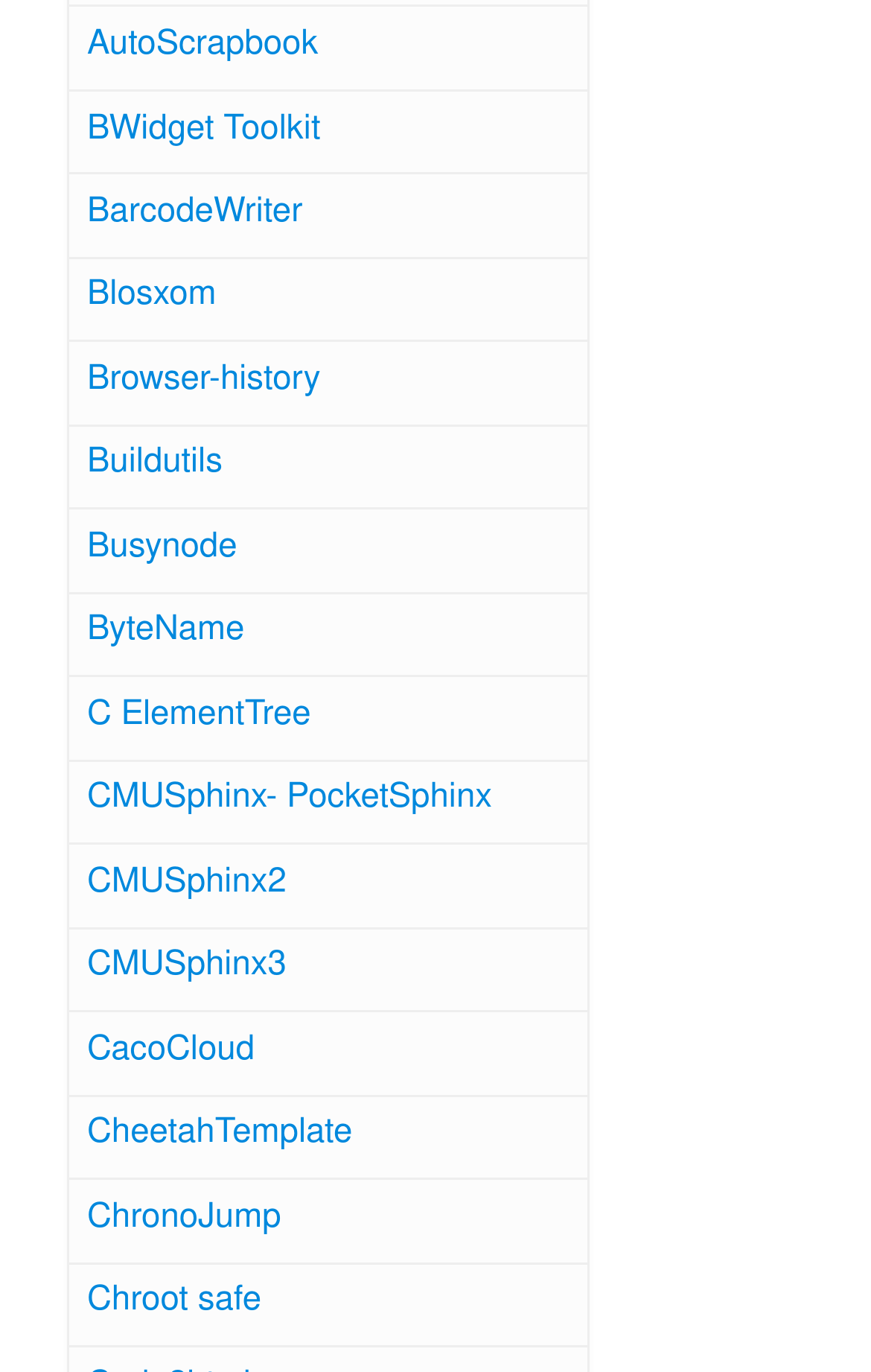Respond to the following question using a concise word or phrase: 
How many rows are there on the webpage?

20